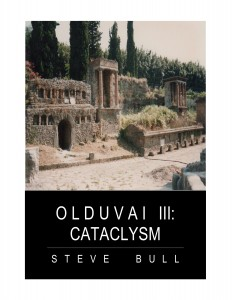Provide a thorough description of what you see in the image.

The image showcases the cover of a book titled "Olduvai III: Cataclysm" by author Steve Bull. The design features a striking visual of ancient ruins, likely inspired by archaeological sites, set against a backdrop of lush greenery. This evocative imagery suggests themes of historical depth and potential catastrophe, aligning with the book's title. The clean, bold typography emphasizes the title alongside the author's name, presented prominently against a dark base, which enhances the dramatic effect of the cover. This book may explore significant historical or ecological events, inviting readers to delve into the intriguing narrative within.